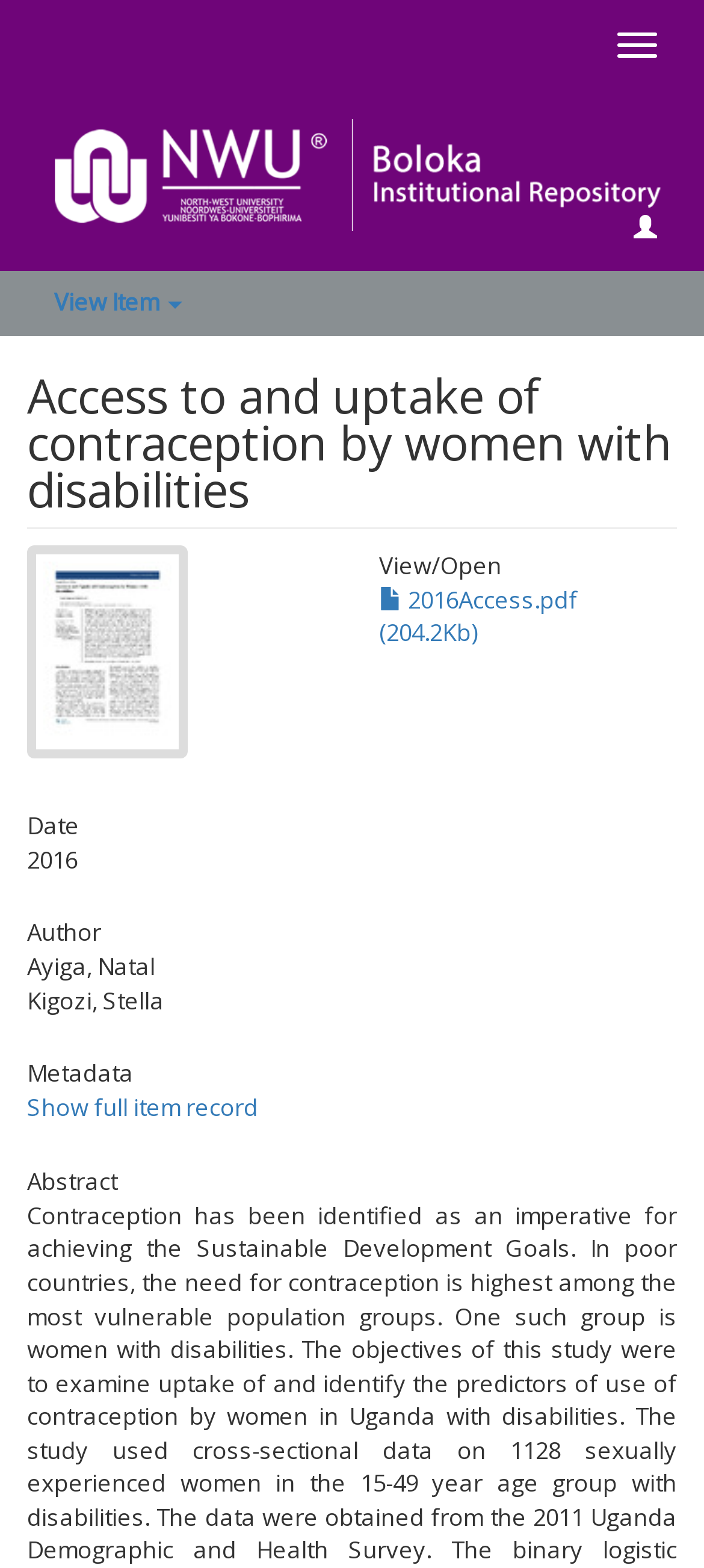Please answer the following question as detailed as possible based on the image: 
What is the file type of the downloadable item?

The downloadable item is labeled as '2016Access.pdf' which indicates that the file type is a Portable Document Format (PDF) file.